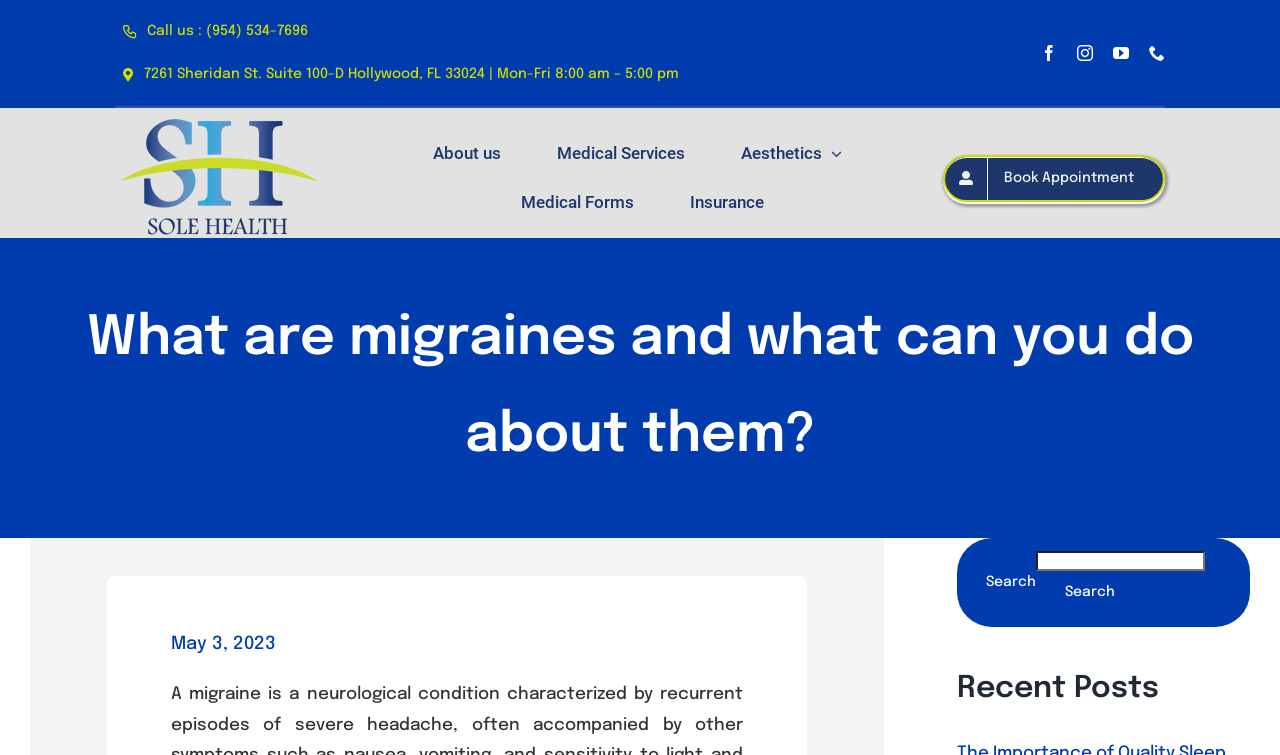Locate the bounding box coordinates of the region to be clicked to comply with the following instruction: "Search for a topic". The coordinates must be four float numbers between 0 and 1, in the form [left, top, right, bottom].

[0.81, 0.73, 0.942, 0.756]